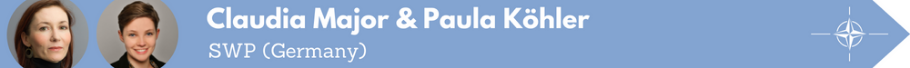Craft a descriptive caption that covers all aspects of the image.

The image features Claudia Major and Paula Köhler from the German Institute for International and Security Affairs (SWP). It highlights their contributions to the ongoing discussions on NATO partnerships and security challenges in the context of global political dynamics. The design incorporates a sleek, professional layout with a soft blue background, visually indicating a collaborative environment where their insights aim to influence policy and strategic planning. Their names are prominently displayed, showcasing their expertise and collaboration on critical topics such as defense and international relations.